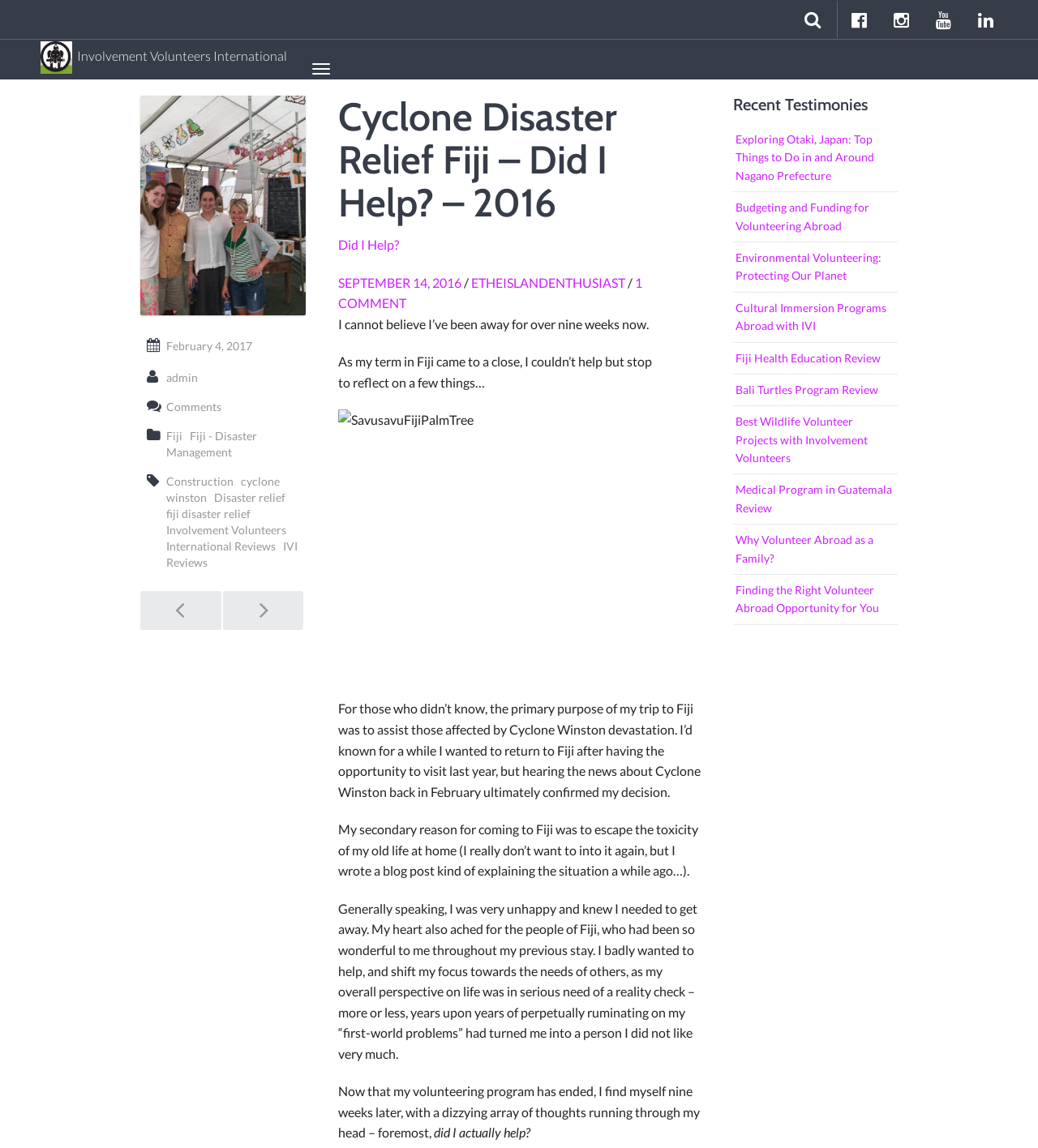Locate the bounding box coordinates of the segment that needs to be clicked to meet this instruction: "Read the 'Cyclone Disaster Relief Fiji – Did I Help? – 2016' heading".

[0.325, 0.083, 0.675, 0.195]